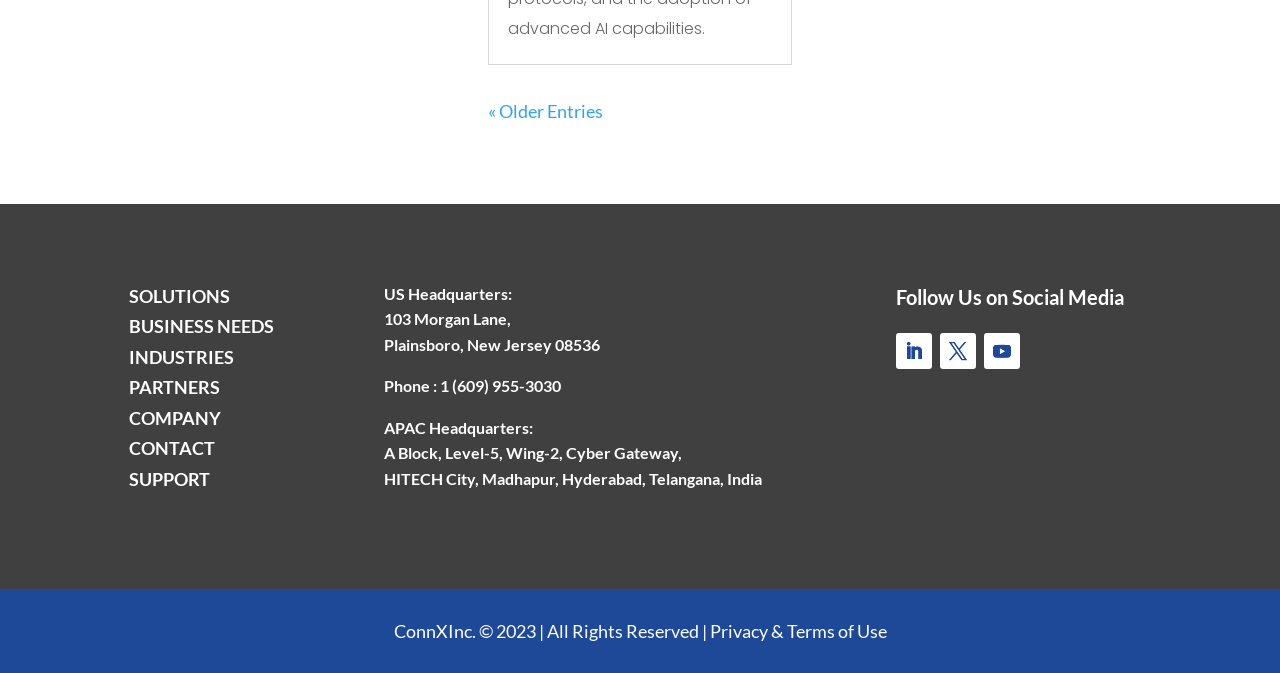Locate the bounding box for the described UI element: "1 (609) 955-3030". Ensure the coordinates are four float numbers between 0 and 1, formatted as [left, top, right, bottom].

[0.344, 0.559, 0.438, 0.587]